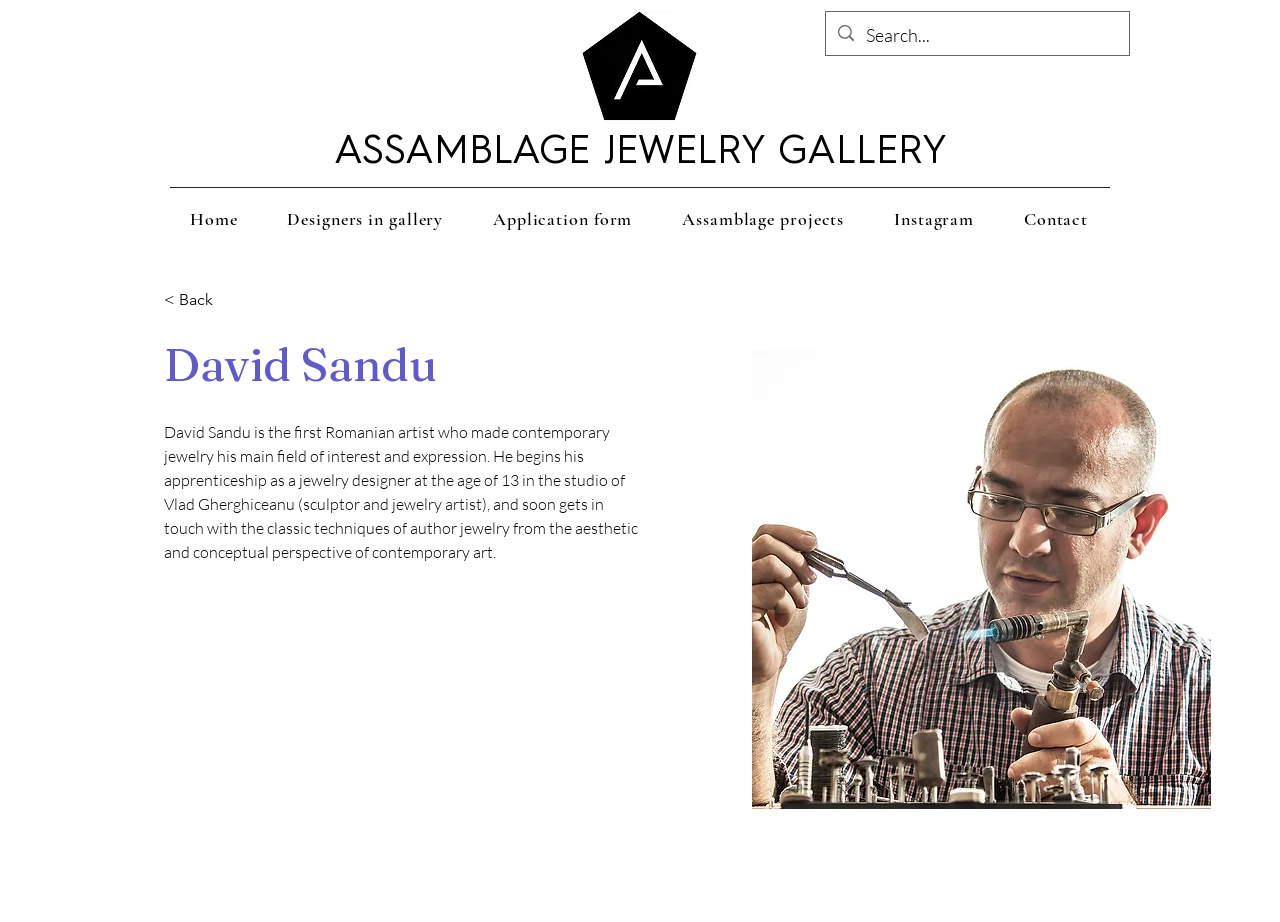Identify and provide the bounding box coordinates of the UI element described: "aria-label="Search..." name="q" placeholder="Search..."". The coordinates should be formatted as [left, top, right, bottom], with each number being a float between 0 and 1.

[0.677, 0.013, 0.849, 0.065]